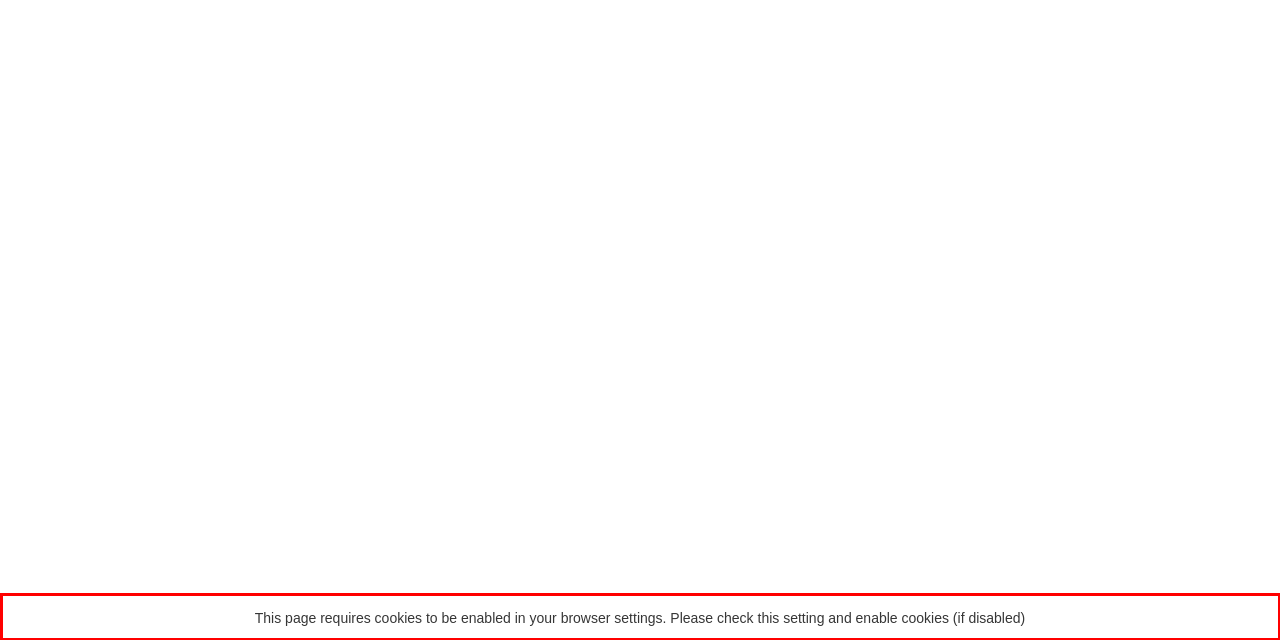The screenshot you have been given contains a UI element surrounded by a red rectangle. Use OCR to read and extract the text inside this red rectangle.

This page requires cookies to be enabled in your browser settings. Please check this setting and enable cookies (if disabled)